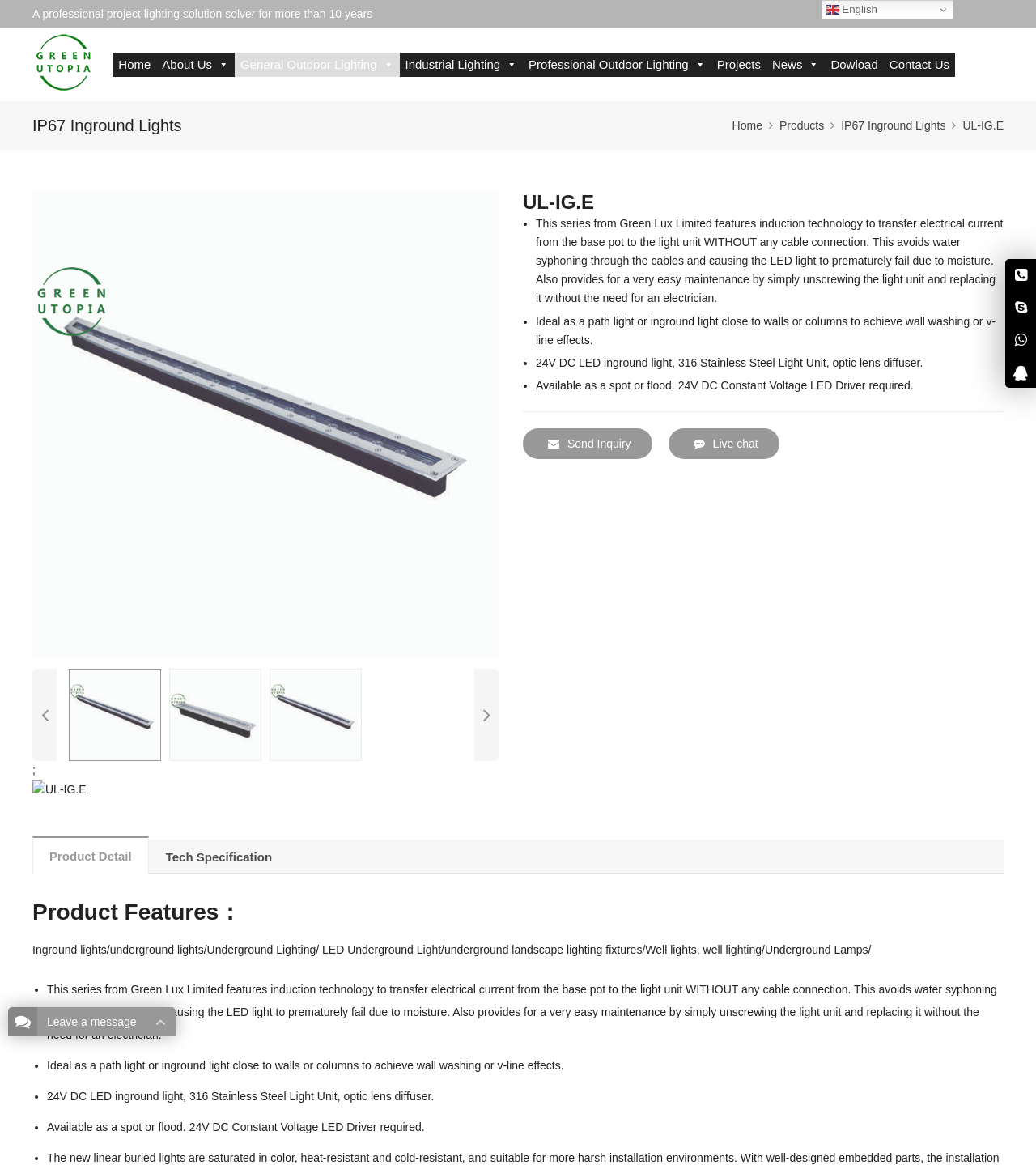Using the information in the image, give a comprehensive answer to the question: 
What is the company's name?

The company's name is mentioned in the text as 'Green Lux Limited' which is the manufacturer of the UL-IG.E series of inground lights.